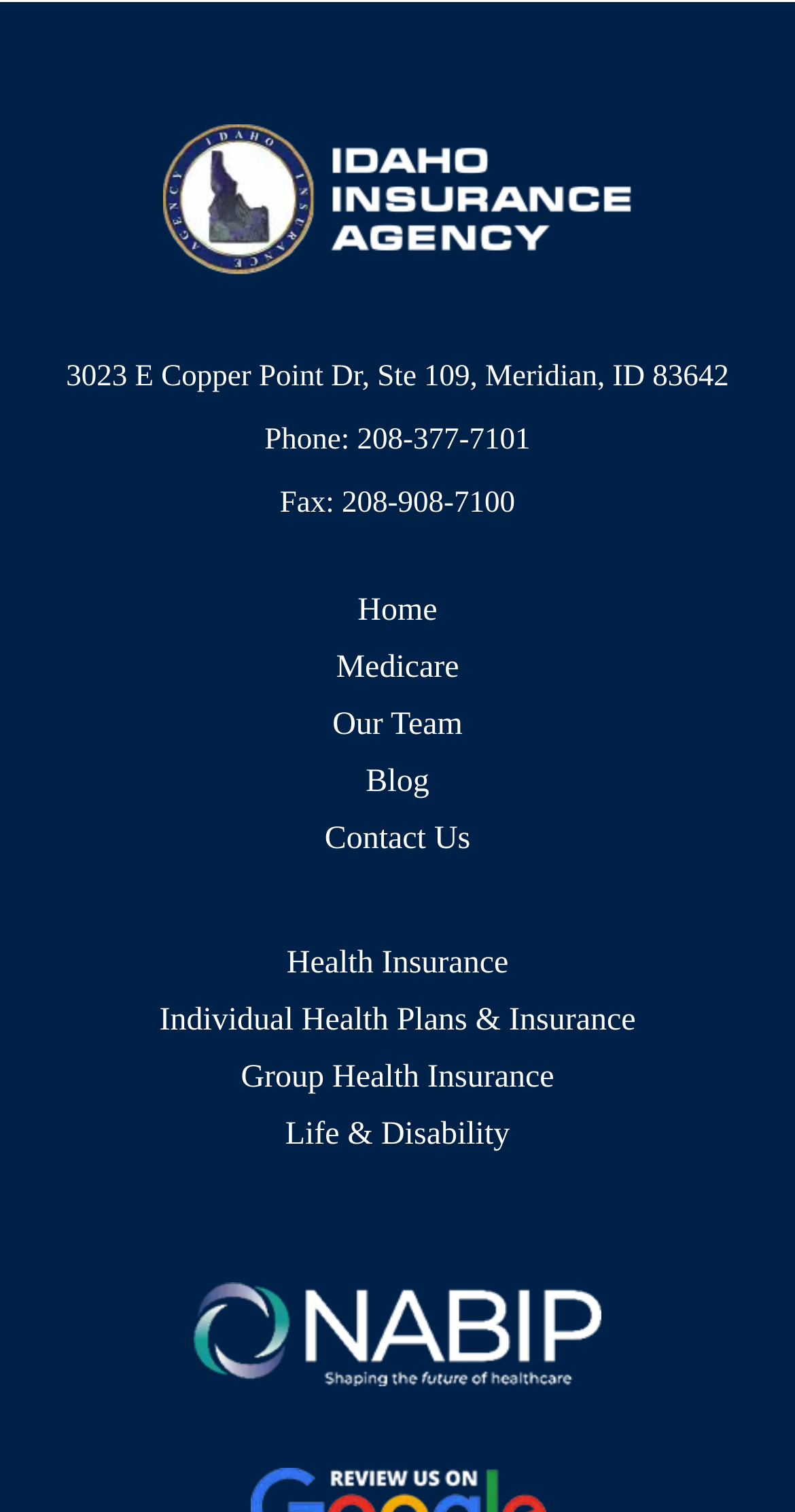Reply to the question with a single word or phrase:
What is the fax number of the office?

208-908-7100